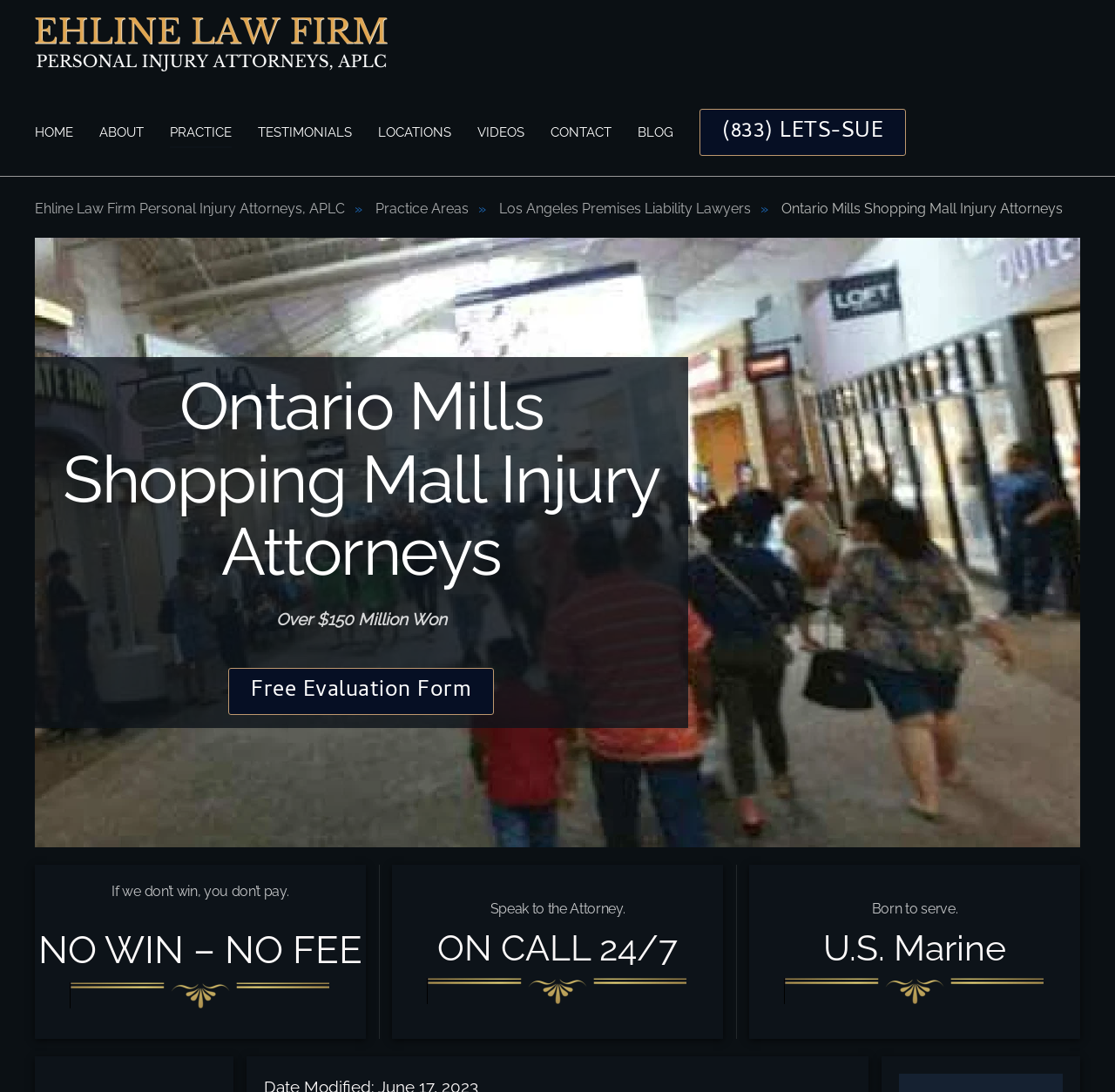Reply to the question with a single word or phrase:
What is the profession of the person featured on the webpage?

Lawyer